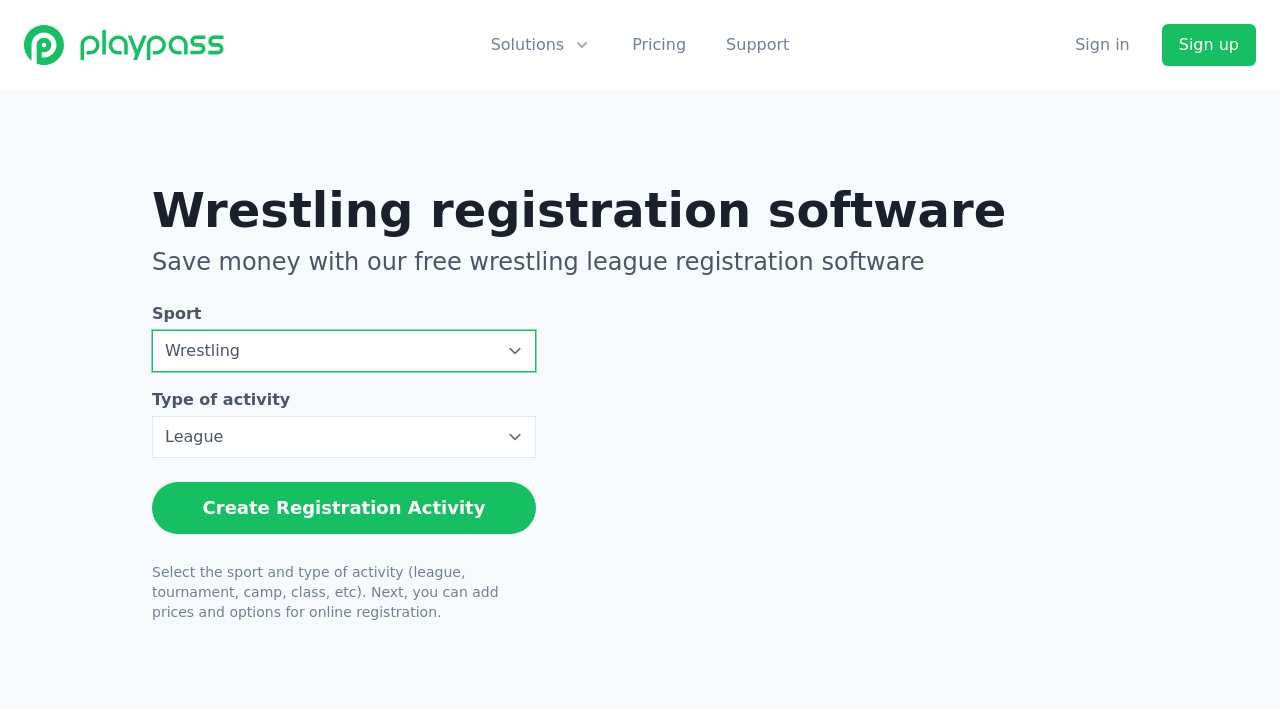Please find the bounding box coordinates of the section that needs to be clicked to achieve this instruction: "Go to the 'Pricing' page".

[0.494, 0.047, 0.536, 0.08]